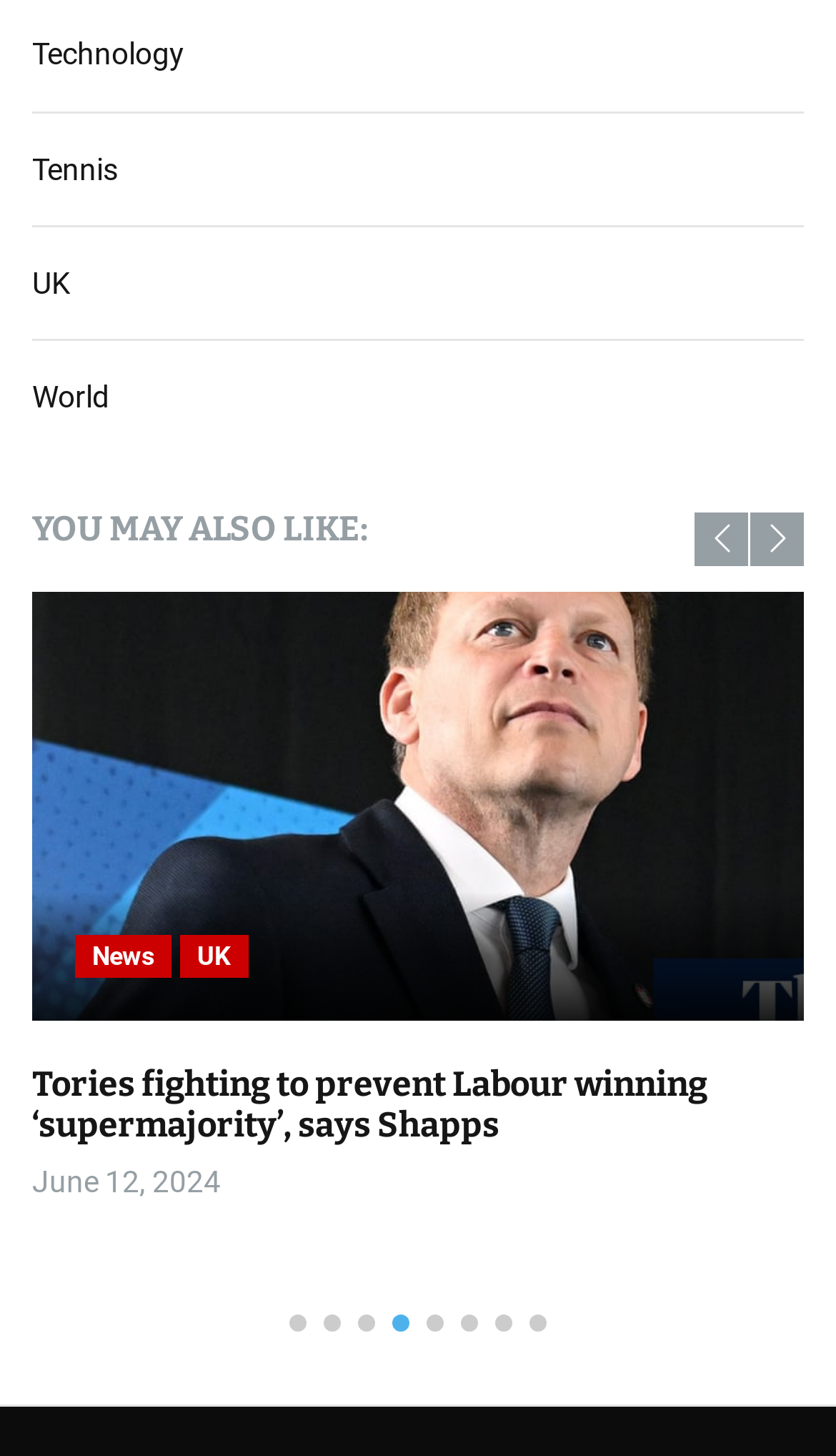Can you find the bounding box coordinates for the element that needs to be clicked to execute this instruction: "Click on Technology"? The coordinates should be given as four float numbers between 0 and 1, i.e., [left, top, right, bottom].

[0.038, 0.025, 0.221, 0.049]